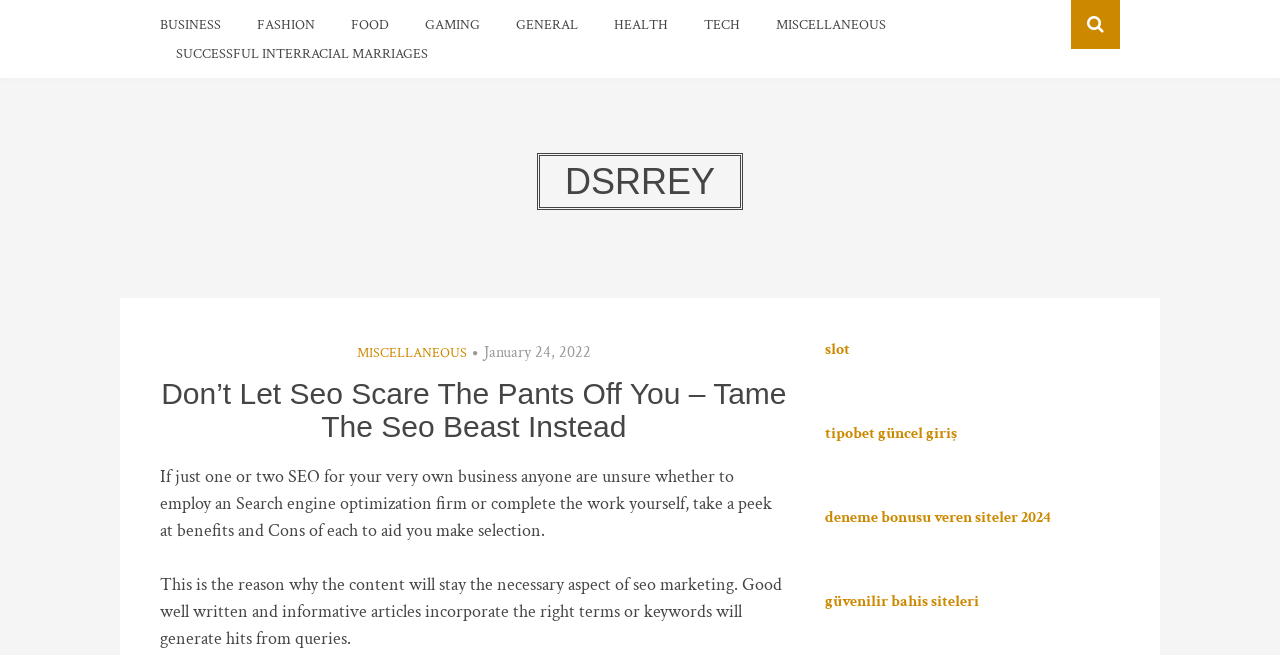Please provide the bounding box coordinate of the region that matches the element description: güvenilir bahis siteleri. Coordinates should be in the format (top-left x, top-left y, bottom-right x, bottom-right y) and all values should be between 0 and 1.

[0.644, 0.902, 0.765, 0.934]